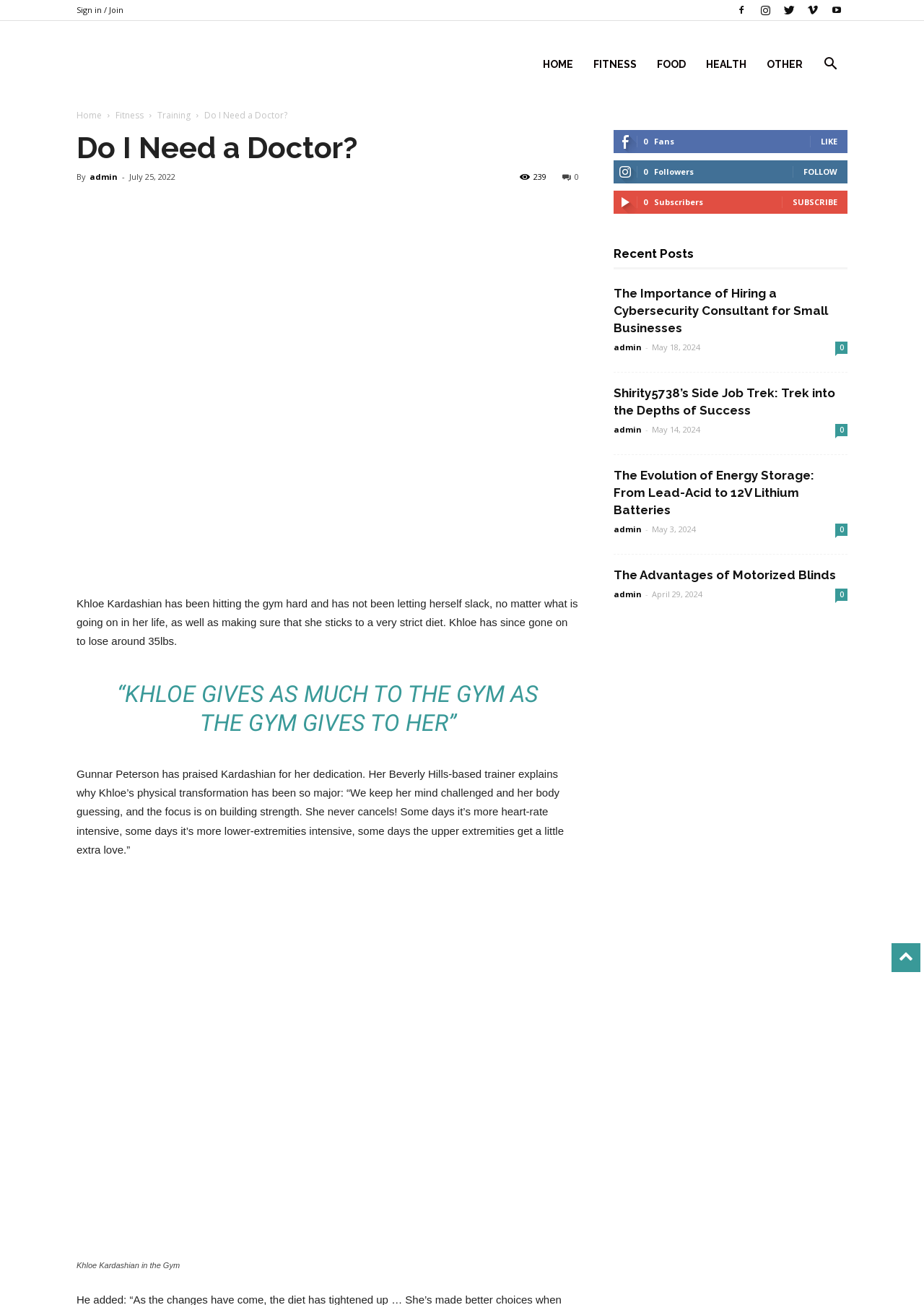Find and indicate the bounding box coordinates of the region you should select to follow the given instruction: "Click on the 'Sign in / Join' link".

[0.083, 0.003, 0.134, 0.012]